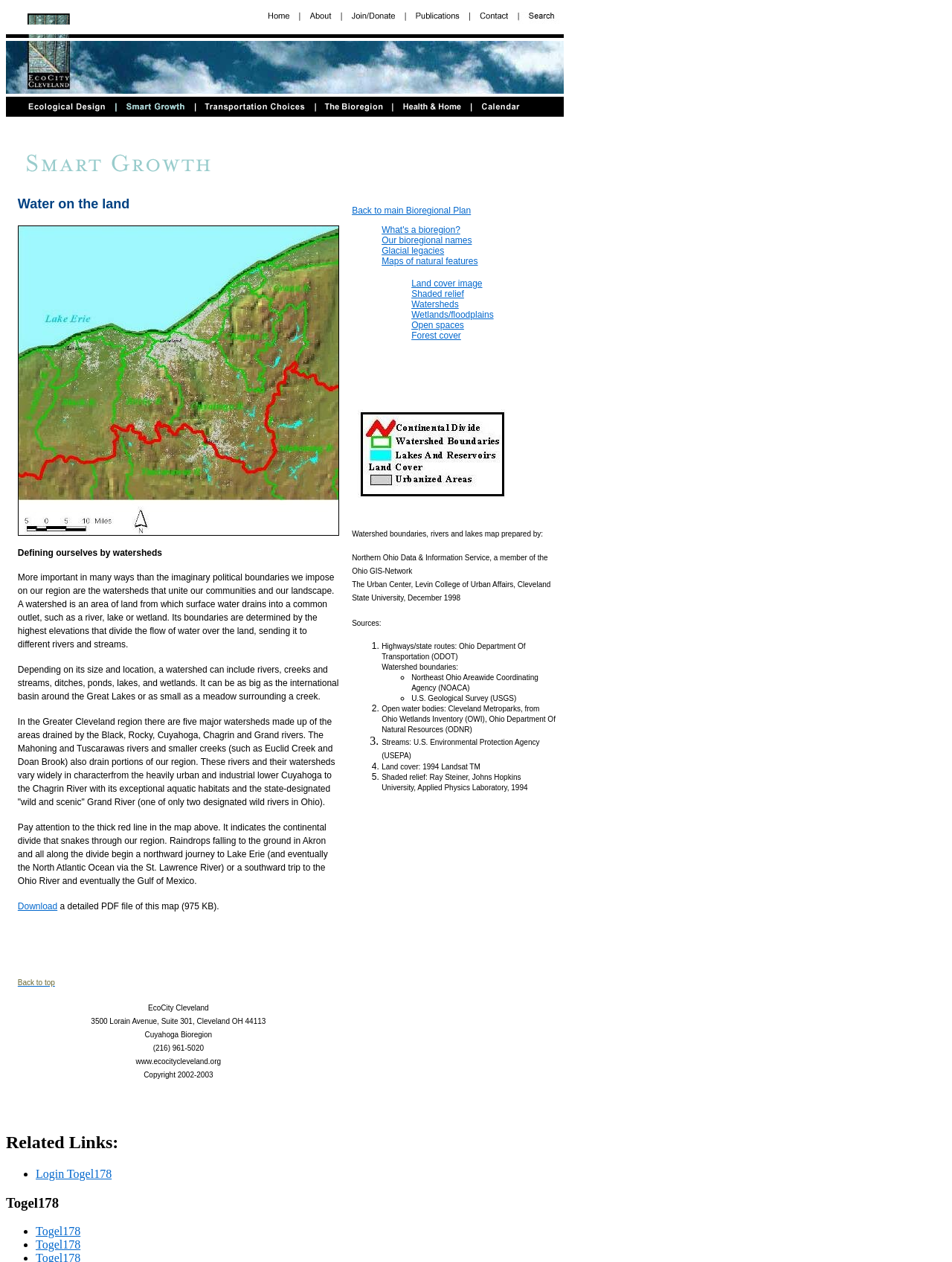How many major watersheds are in the Greater Cleveland region?
Look at the image and respond to the question as thoroughly as possible.

According to the webpage, there are five major watersheds in the Greater Cleveland region, which are made up of the areas drained by the Black, Rocky, Cuyahoga, Chagrin, and Grand rivers.